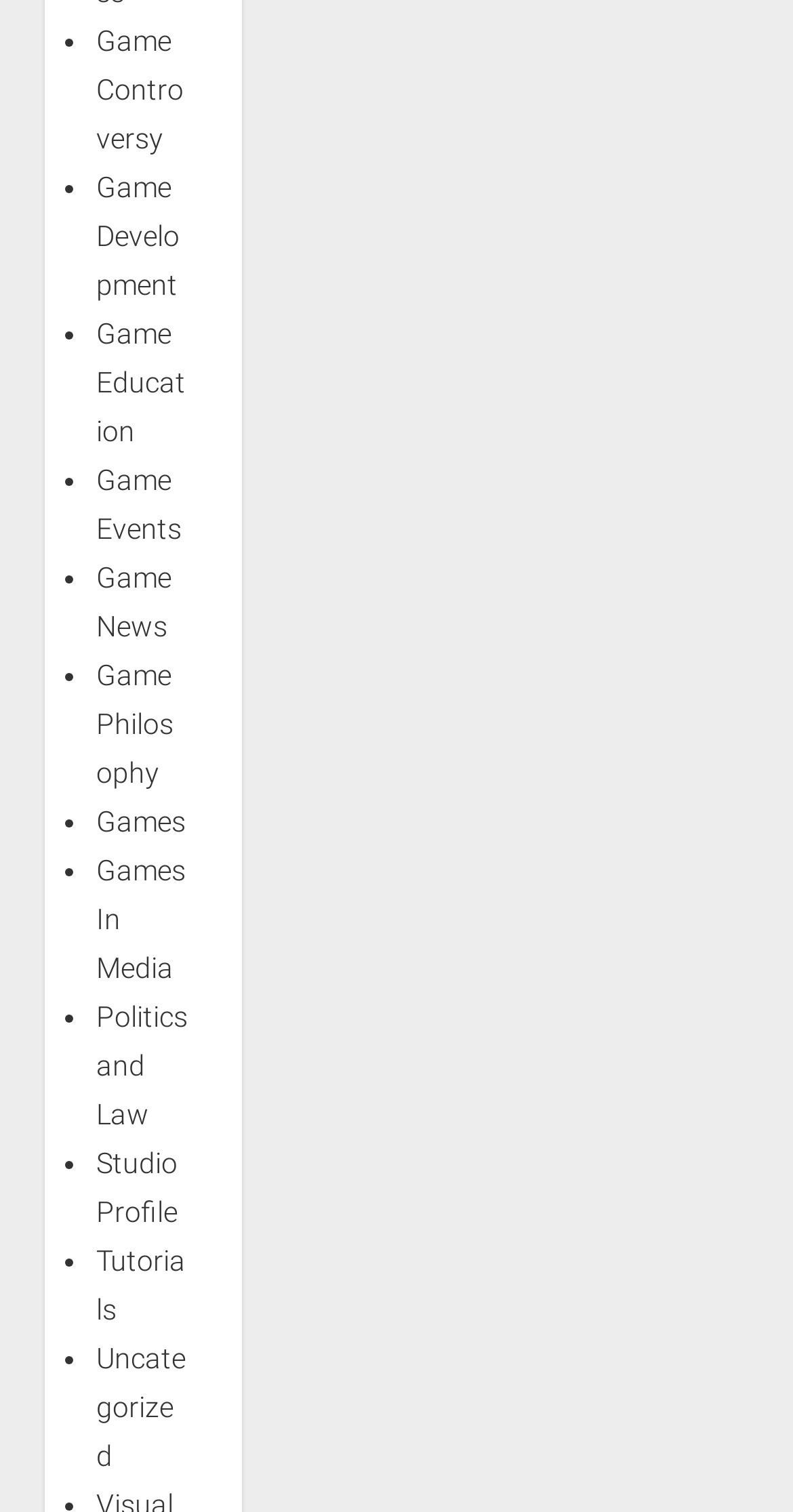What is the last category of game-related topics?
Please provide a single word or phrase answer based on the image.

Uncategorized